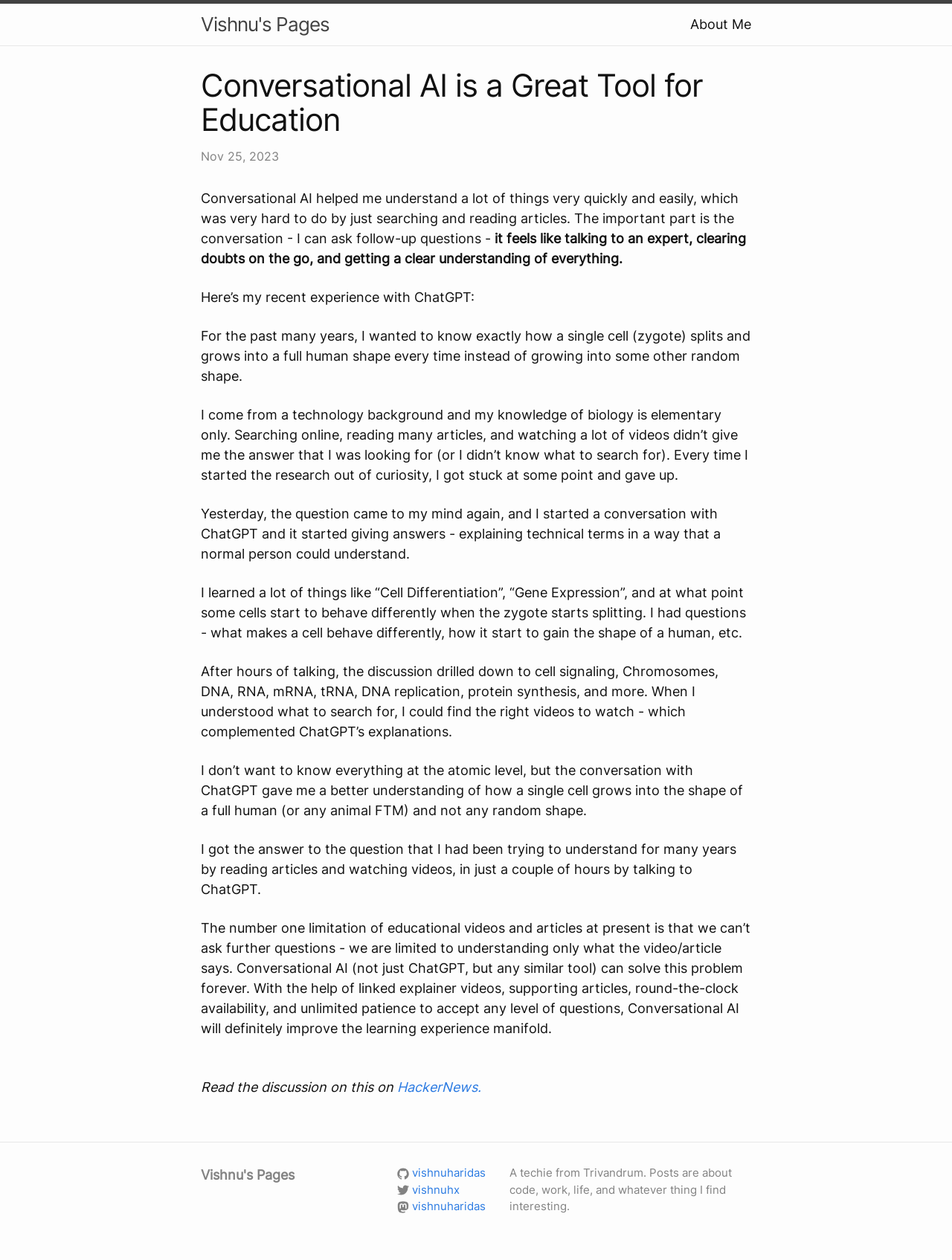Generate a comprehensive caption for the webpage you are viewing.

This webpage is a personal blog post titled "Conversational AI is a Great Tool for Education" by Vishnu. At the top, there is a header section with a link to "Vishnu's Pages" and another link to "About Me" on the right side. Below the header, there is a main article section that takes up most of the page.

The article starts with a heading that matches the title of the webpage, followed by a timestamp "Nov 25, 2023". The main content of the article is a personal anecdote about how conversational AI helped the author understand complex biological concepts quickly and easily. The text is divided into several paragraphs, each describing the author's experience with conversational AI, including how it helped them understand cell differentiation, gene expression, and other biological processes.

Throughout the article, there are no images, but there are several links to external resources, including a discussion on HackerNews. At the bottom of the page, there is a footer section with links to the author's social media profiles, including Twitter and GitHub, accompanied by small images. There is also a brief description of the author, stating that they are a techie from Trivandrum who writes about code, work, life, and other interesting things.